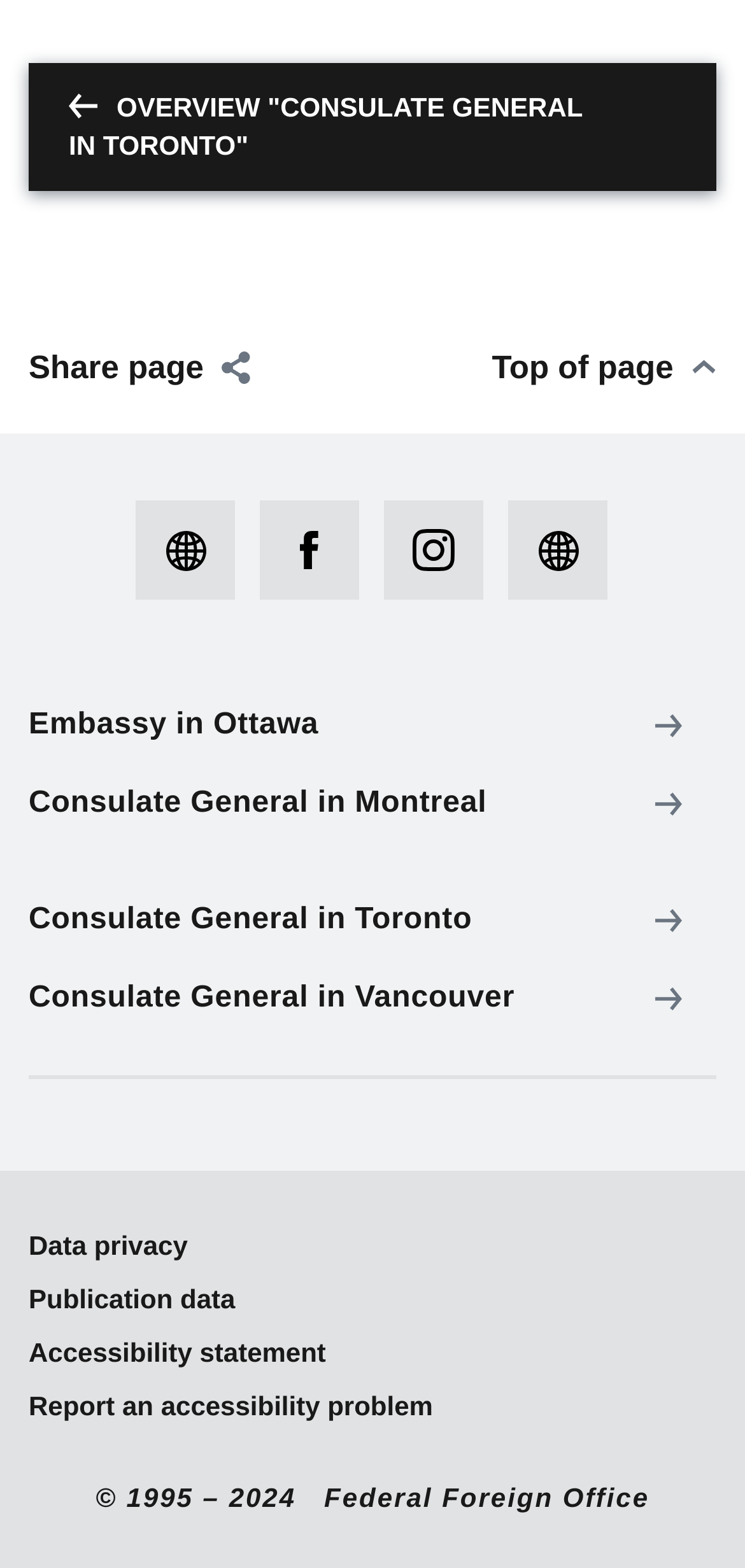Select the bounding box coordinates of the element I need to click to carry out the following instruction: "Check the Data privacy page".

[0.038, 0.785, 0.252, 0.804]